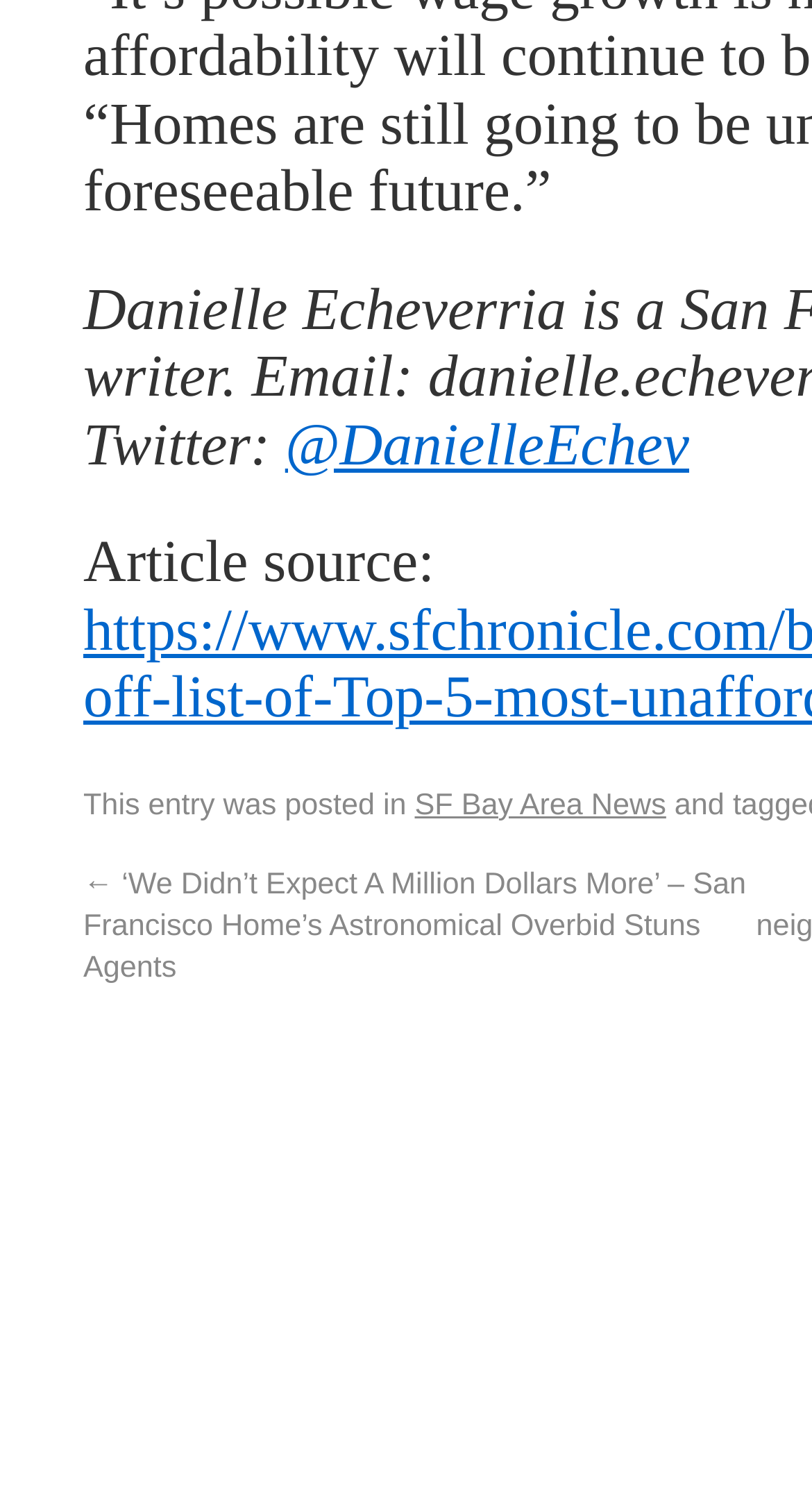From the element description: "SF Bay Area News", extract the bounding box coordinates of the UI element. The coordinates should be expressed as four float numbers between 0 and 1, in the order [left, top, right, bottom].

[0.511, 0.583, 0.82, 0.605]